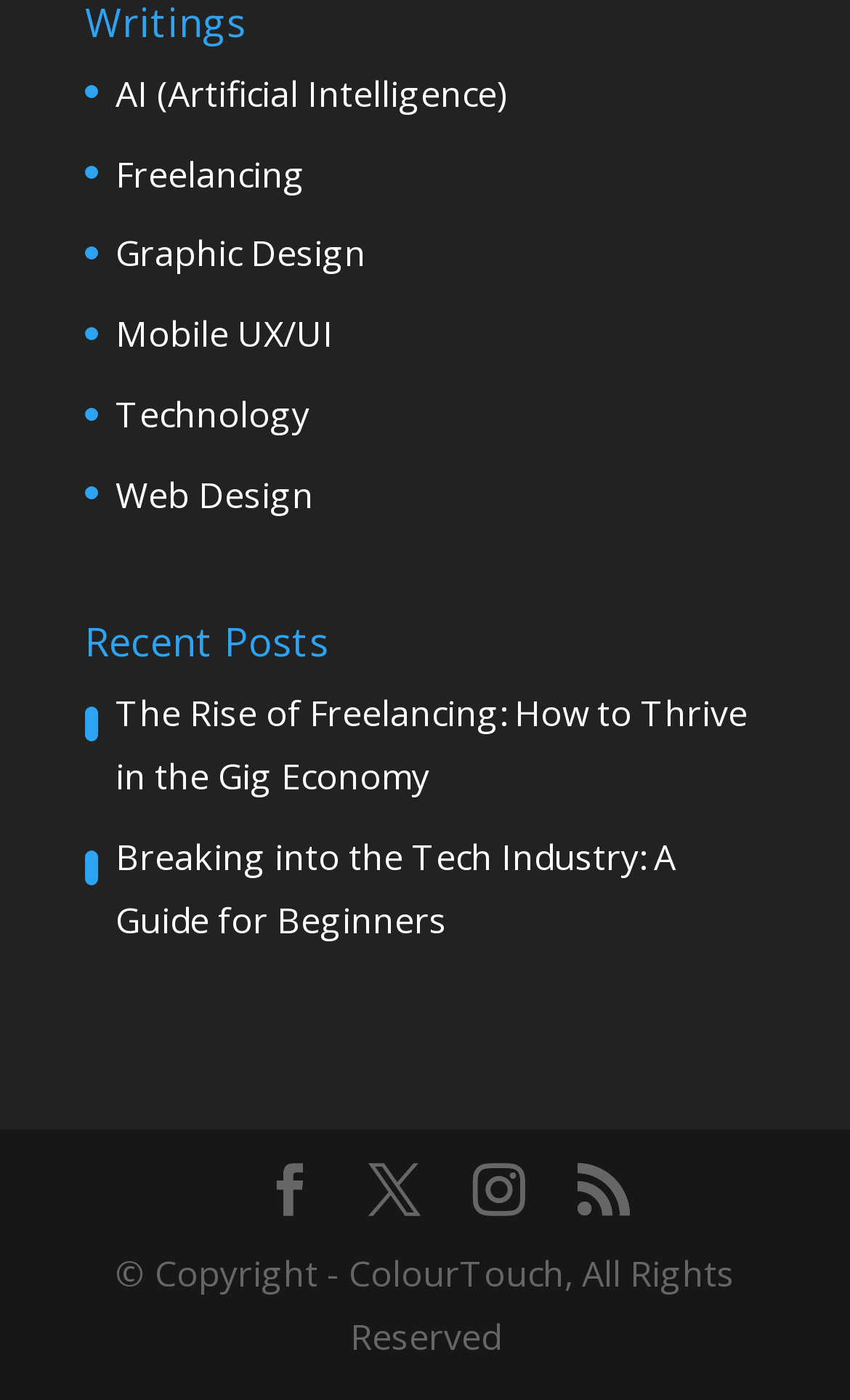Locate the bounding box coordinates of the clickable area needed to fulfill the instruction: "Go to Web Design page".

[0.136, 0.336, 0.369, 0.37]